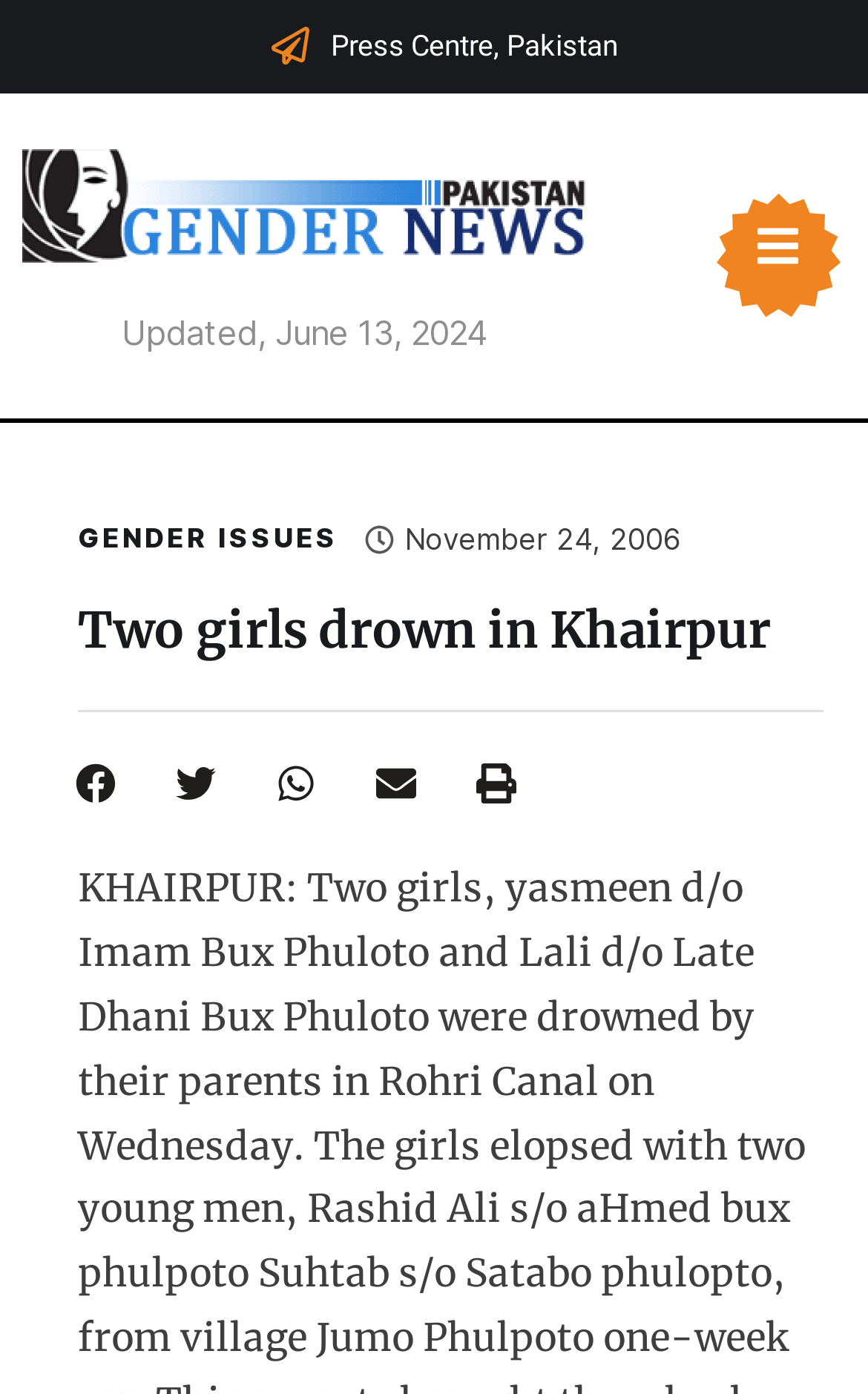Please reply with a single word or brief phrase to the question: 
What is the date of the news article?

June 13, 2024